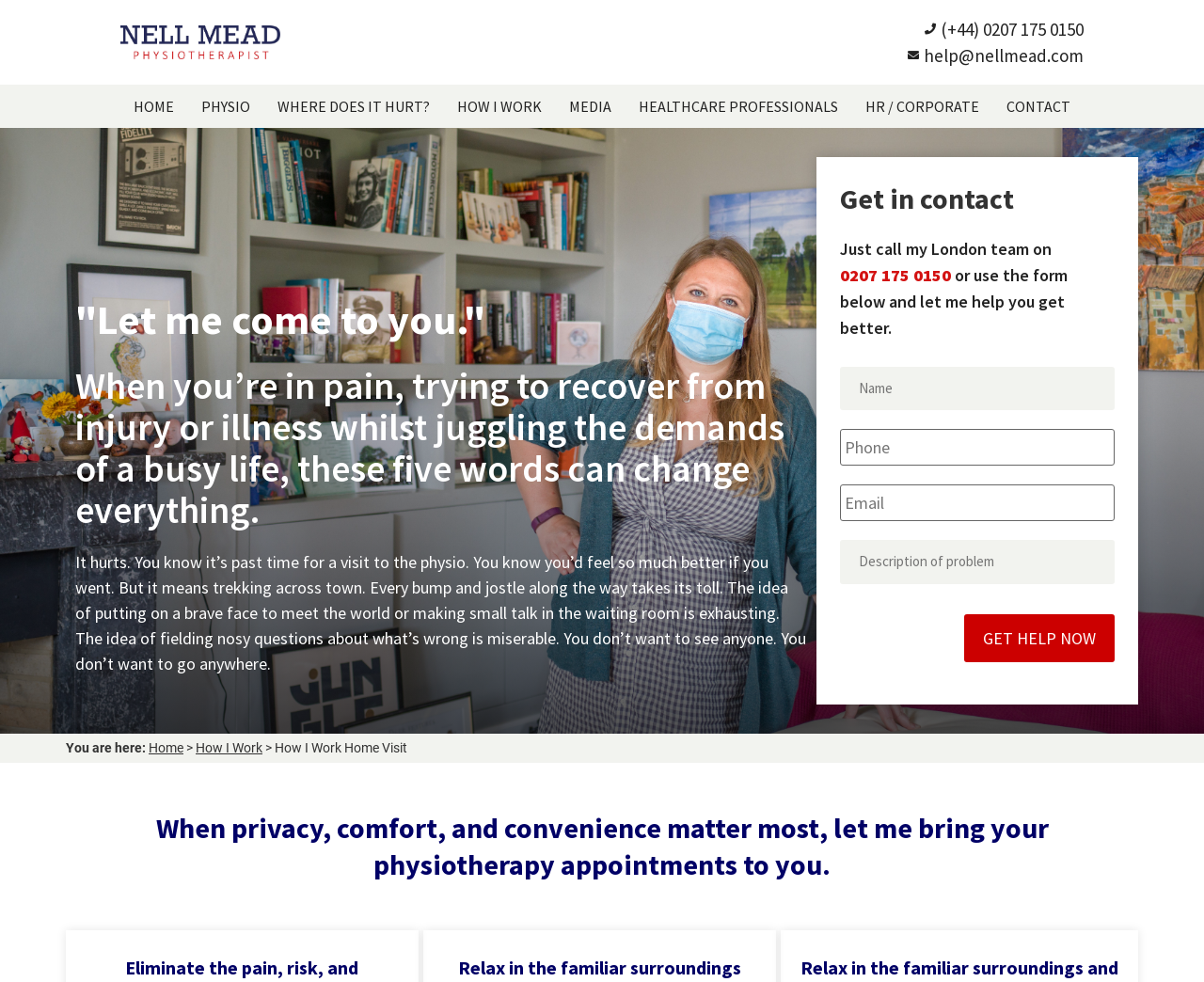Respond concisely with one word or phrase to the following query:
What is the phone number to contact Nell Mead?

0207 175 0150